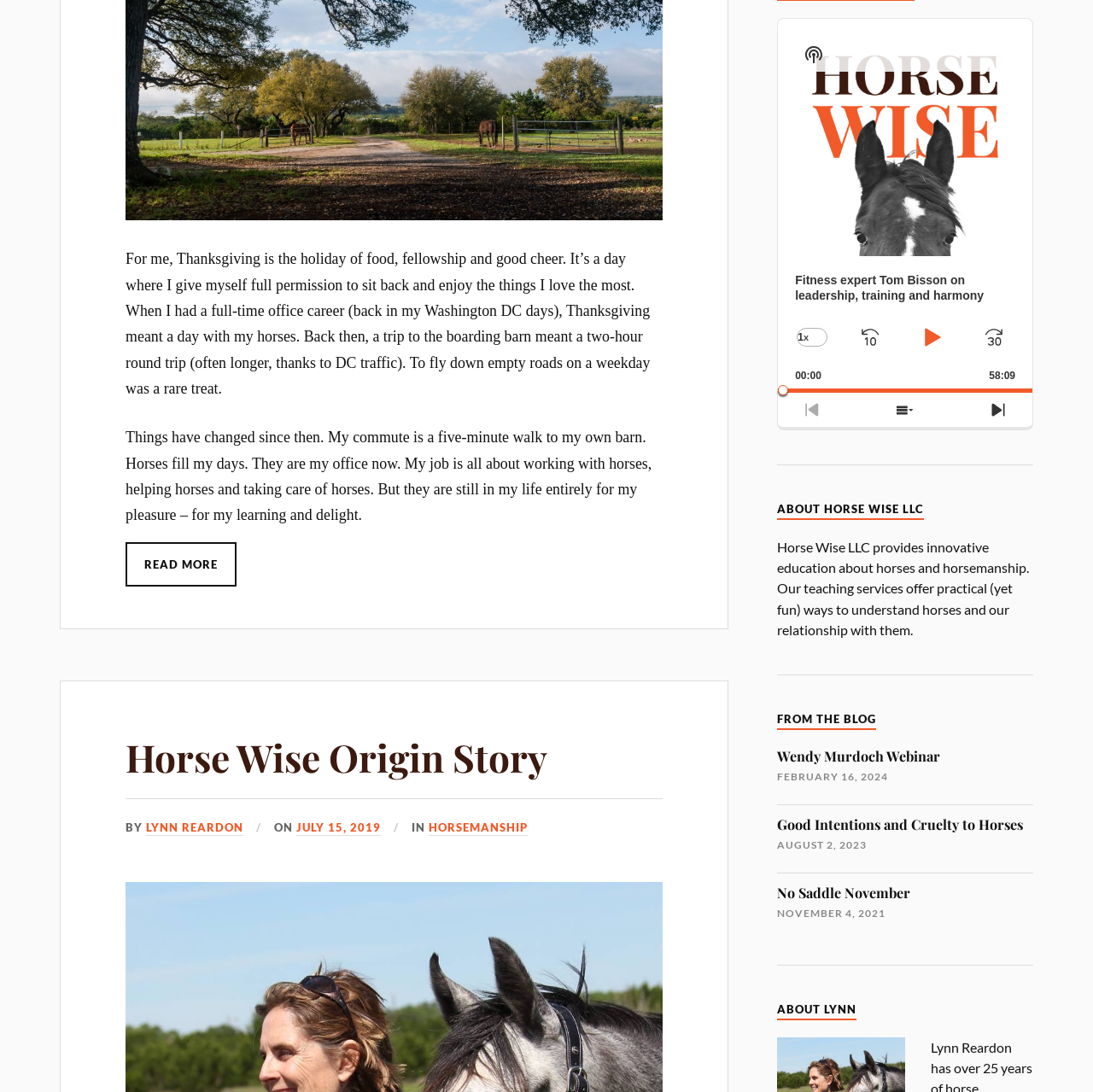Please examine the image and provide a detailed answer to the question: What is the purpose of the audio player?

The audio player is located below the image of Tom Bisson, and there are buttons to play, pause, and skip forward or backward, which suggests that it is used to play a podcast or audio content related to horses and horsemanship.